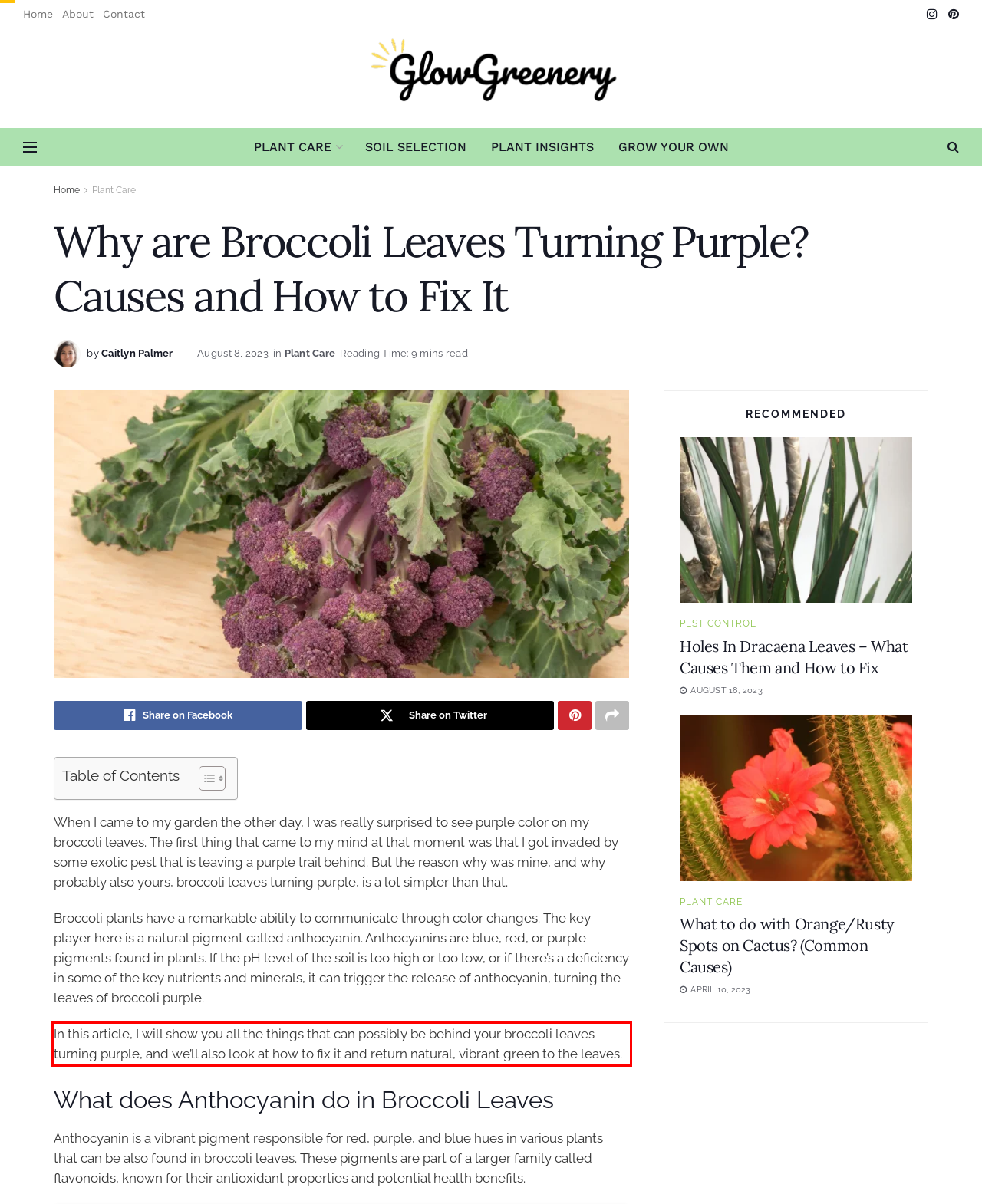You are presented with a webpage screenshot featuring a red bounding box. Perform OCR on the text inside the red bounding box and extract the content.

In this article, I will show you all the things that can possibly be behind your broccoli leaves turning purple, and we’ll also look at how to fix it and return natural, vibrant green to the leaves.